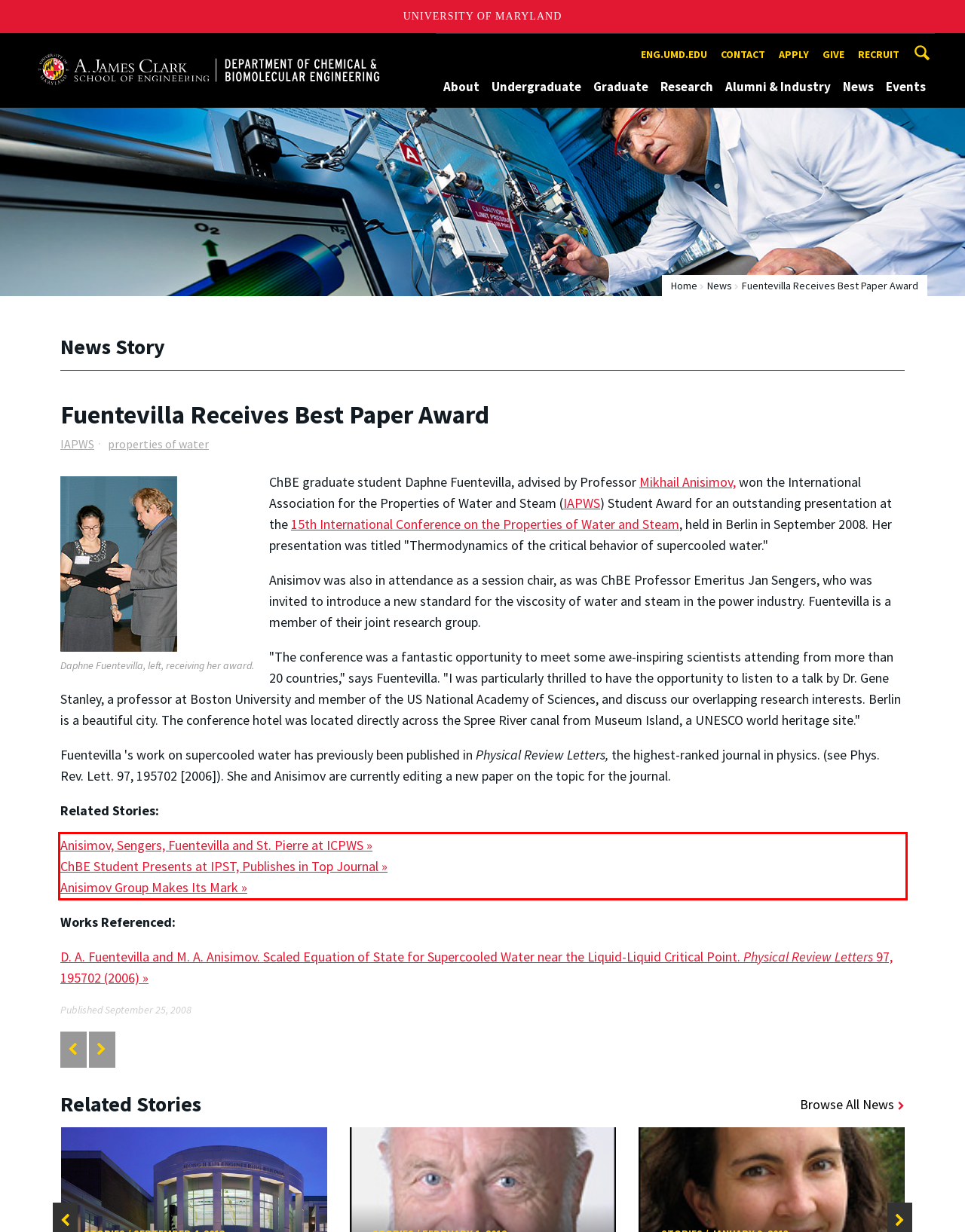You have a screenshot of a webpage where a UI element is enclosed in a red rectangle. Perform OCR to capture the text inside this red rectangle.

Anisimov, Sengers, Fuentevilla and St. Pierre at ICPWS » ChBE Student Presents at IPST, Publishes in Top Journal » Anisimov Group Makes Its Mark »